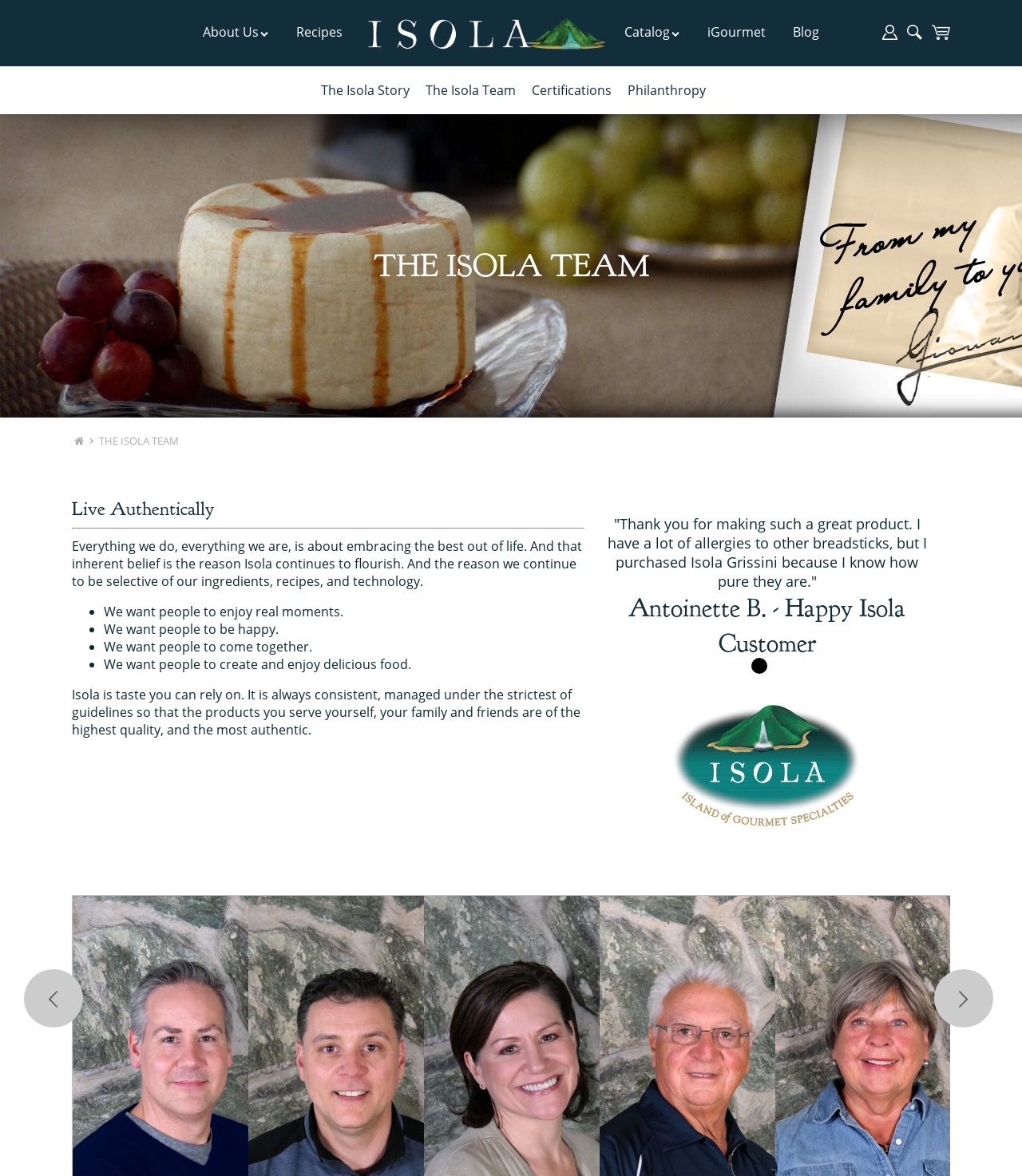How many bullet points are in the list?
Using the image, give a concise answer in the form of a single word or short phrase.

4